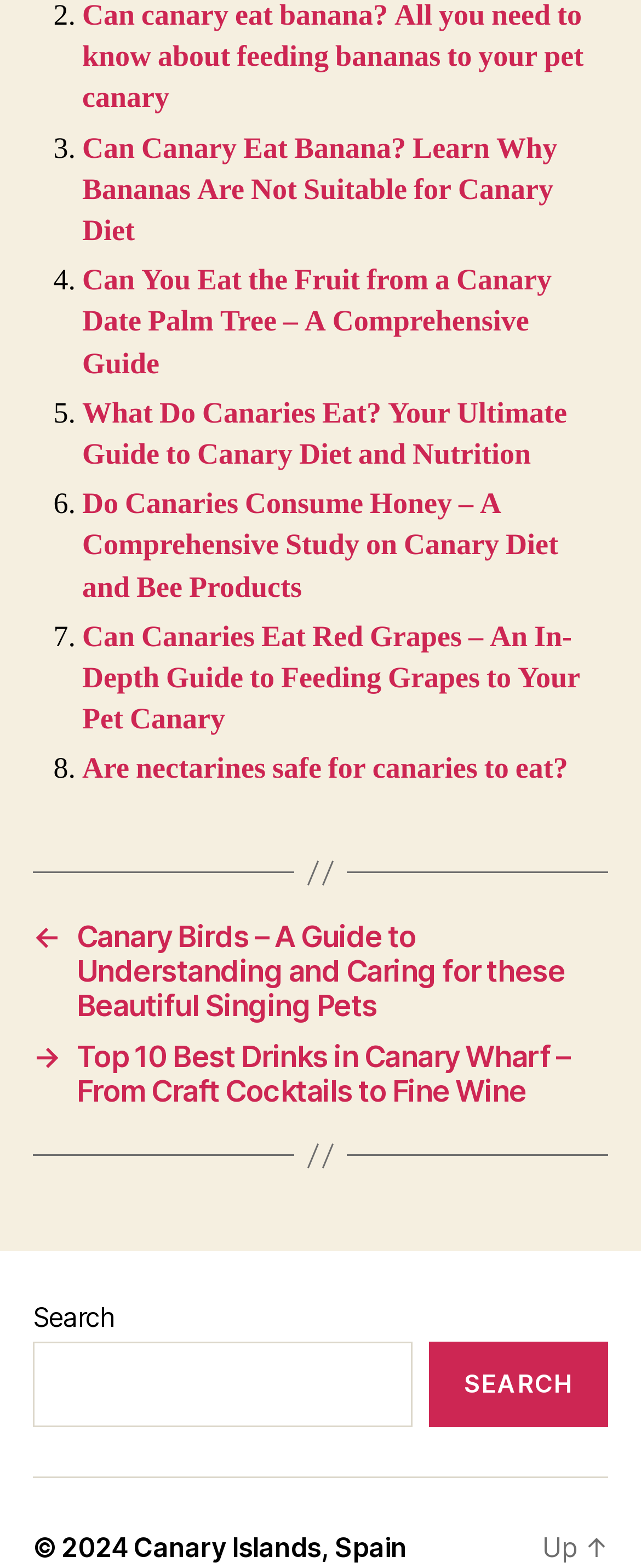What is the topic of the first link?
Please answer the question as detailed as possible based on the image.

The first link on the webpage is 'Can Canary Eat Banana? Learn Why Bananas Are Not Suitable for Canary Diet', which suggests that the topic of the link is related to canary diet.